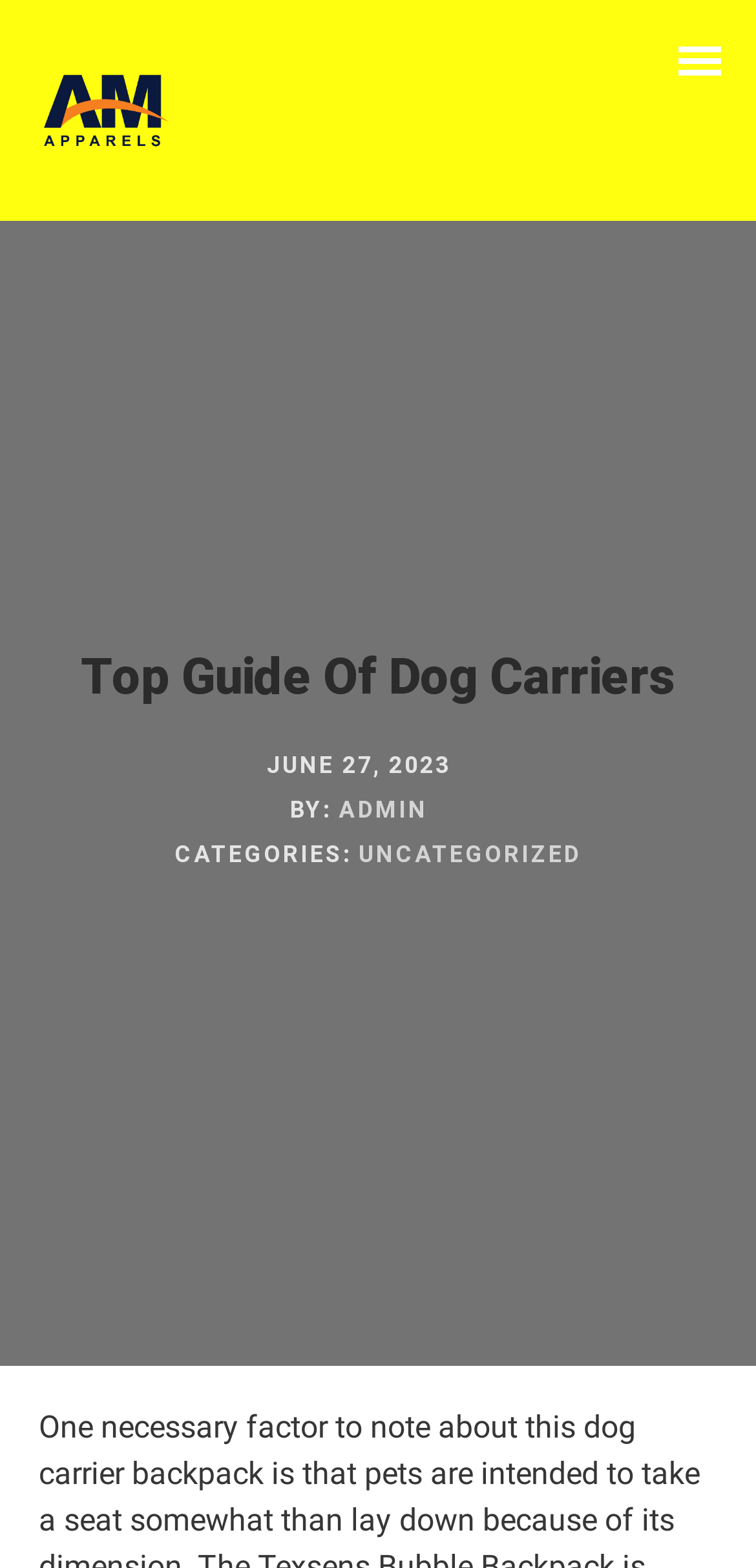Summarize the contents and layout of the webpage in detail.

This webpage is about a guide to dog carriers, specifically discussing the Texsens Bubble dog carrier backpack. At the top of the page, there is a navigation menu with six links: Home, About us, WHAT WE OFFER, Franchise, Shop, and Contacts. 

Below the navigation menu, there is a heading that reads "Top Guide Of Dog Carriers". Underneath this heading, there is a section that displays the publication date, "JUNE 27, 2023", and the author, "ADMIN", along with a category label "UNCATEGORIZED". 

On the top-right corner of the page, there is a button, and on the top-left corner, there is a link. The page appears to have a simple and organized layout, with clear headings and concise text.